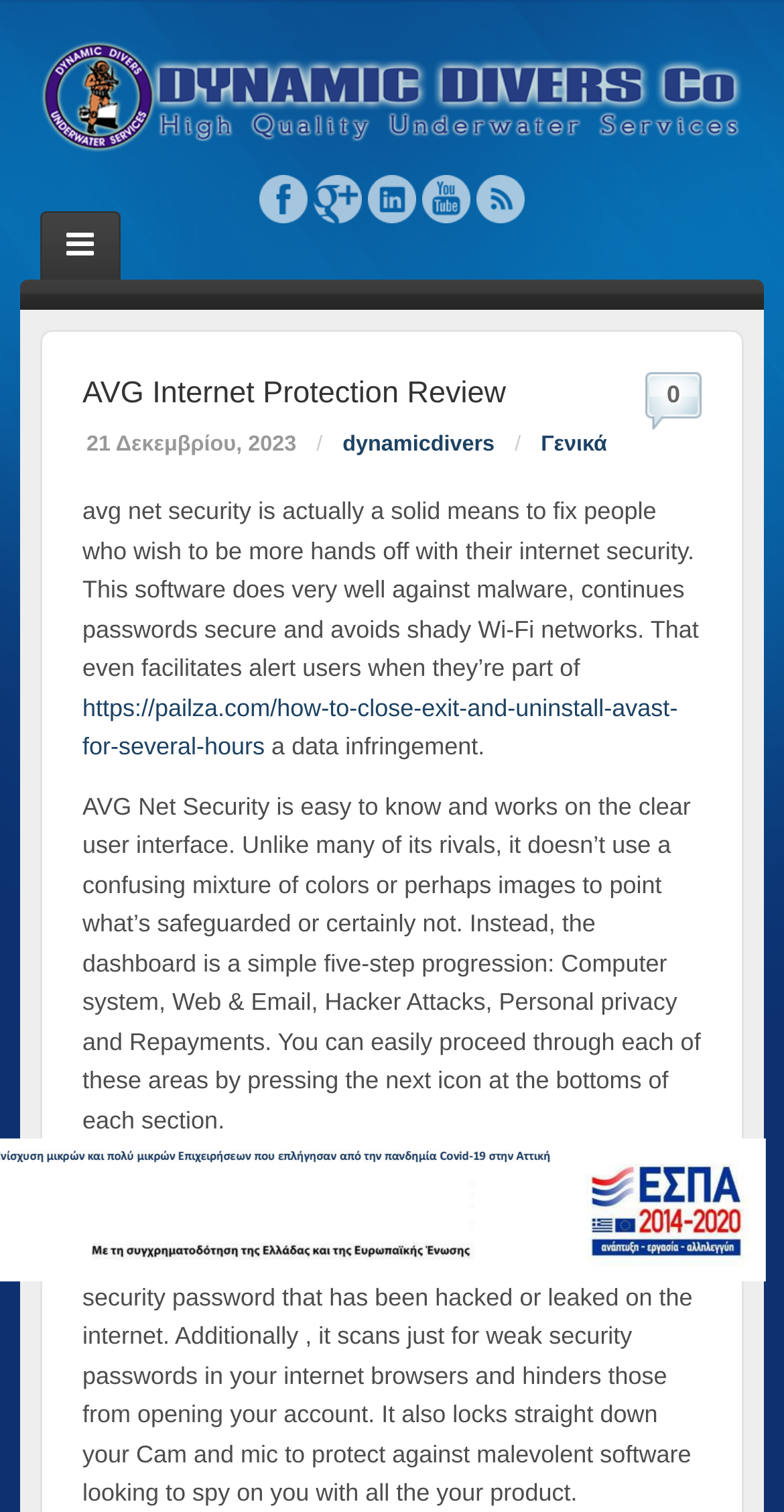Please determine the bounding box coordinates of the element's region to click for the following instruction: "Read the AVG Internet Protection Review".

[0.105, 0.246, 0.895, 0.276]